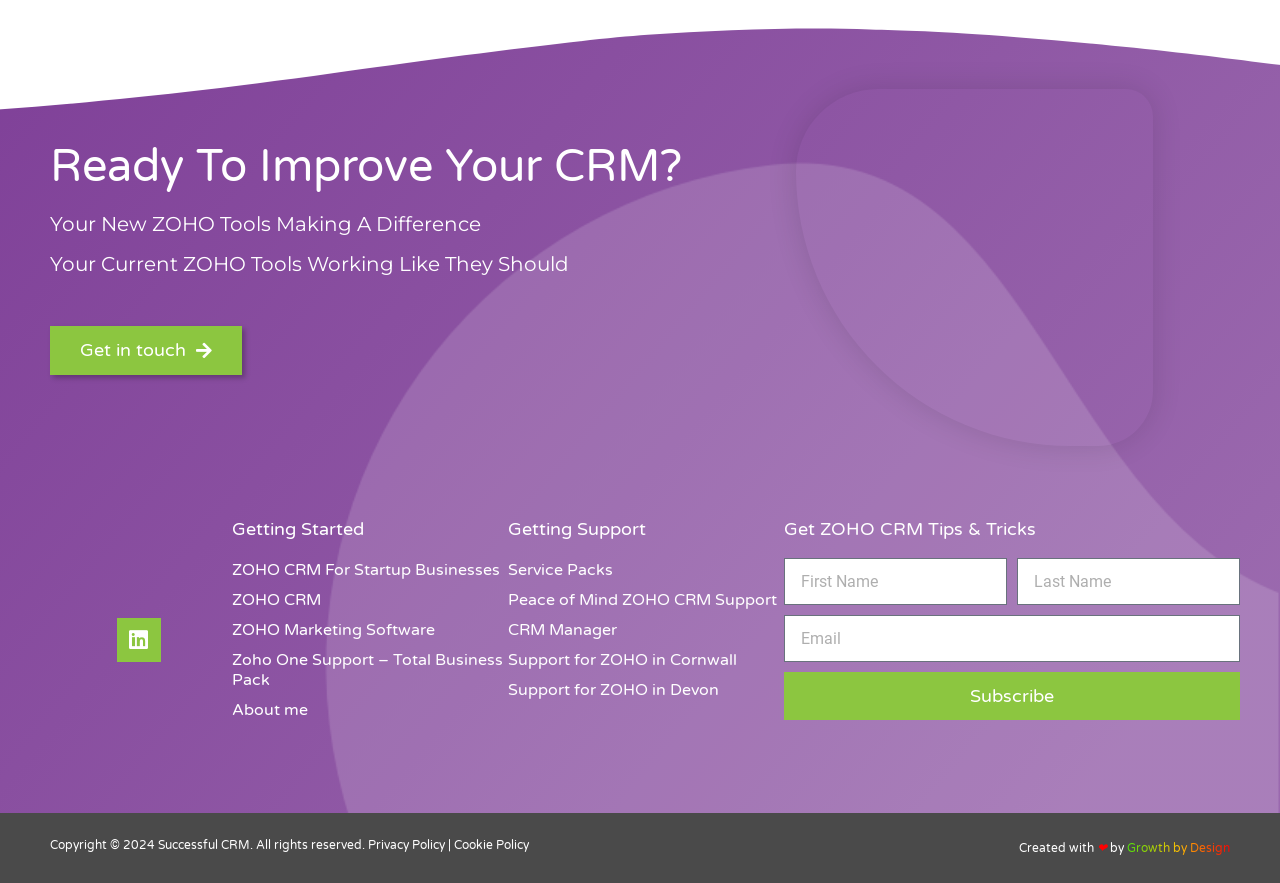Identify the bounding box coordinates for the element you need to click to achieve the following task: "Subscribe to get ZOHO CRM tips and tricks". The coordinates must be four float values ranging from 0 to 1, formatted as [left, top, right, bottom].

[0.612, 0.761, 0.969, 0.816]